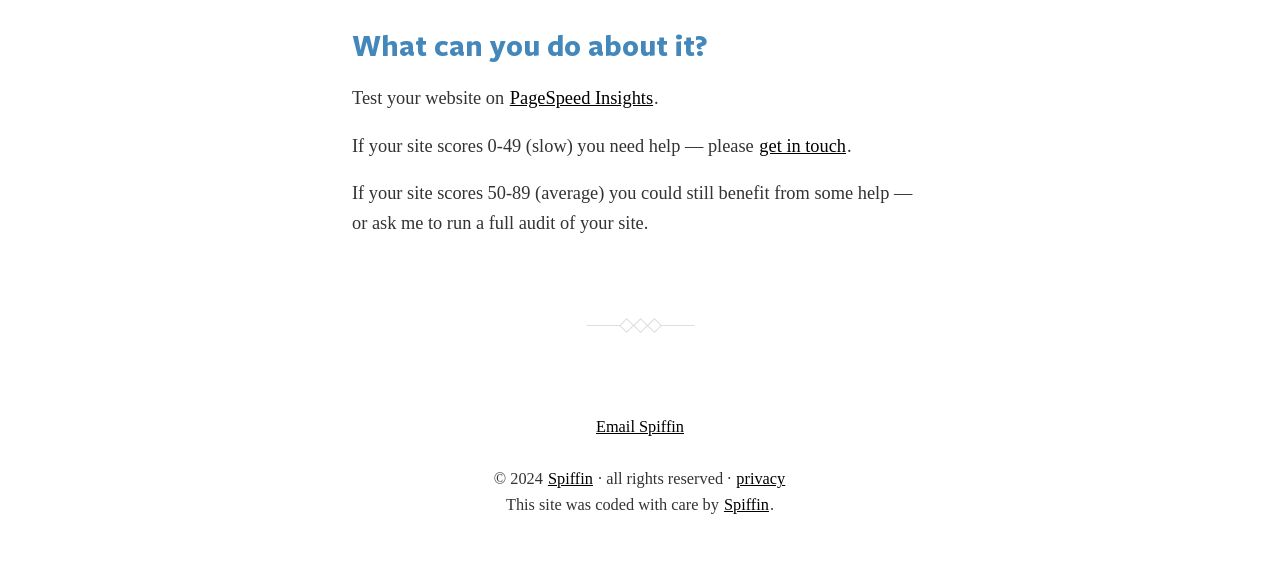What is the recommended tool to test website speed?
Provide a comprehensive and detailed answer to the question.

The webpage suggests testing the website on PageSpeed Insights, which is a recommended tool to check website speed, as mentioned in the sentence 'Test your website on PageSpeed Insights'.